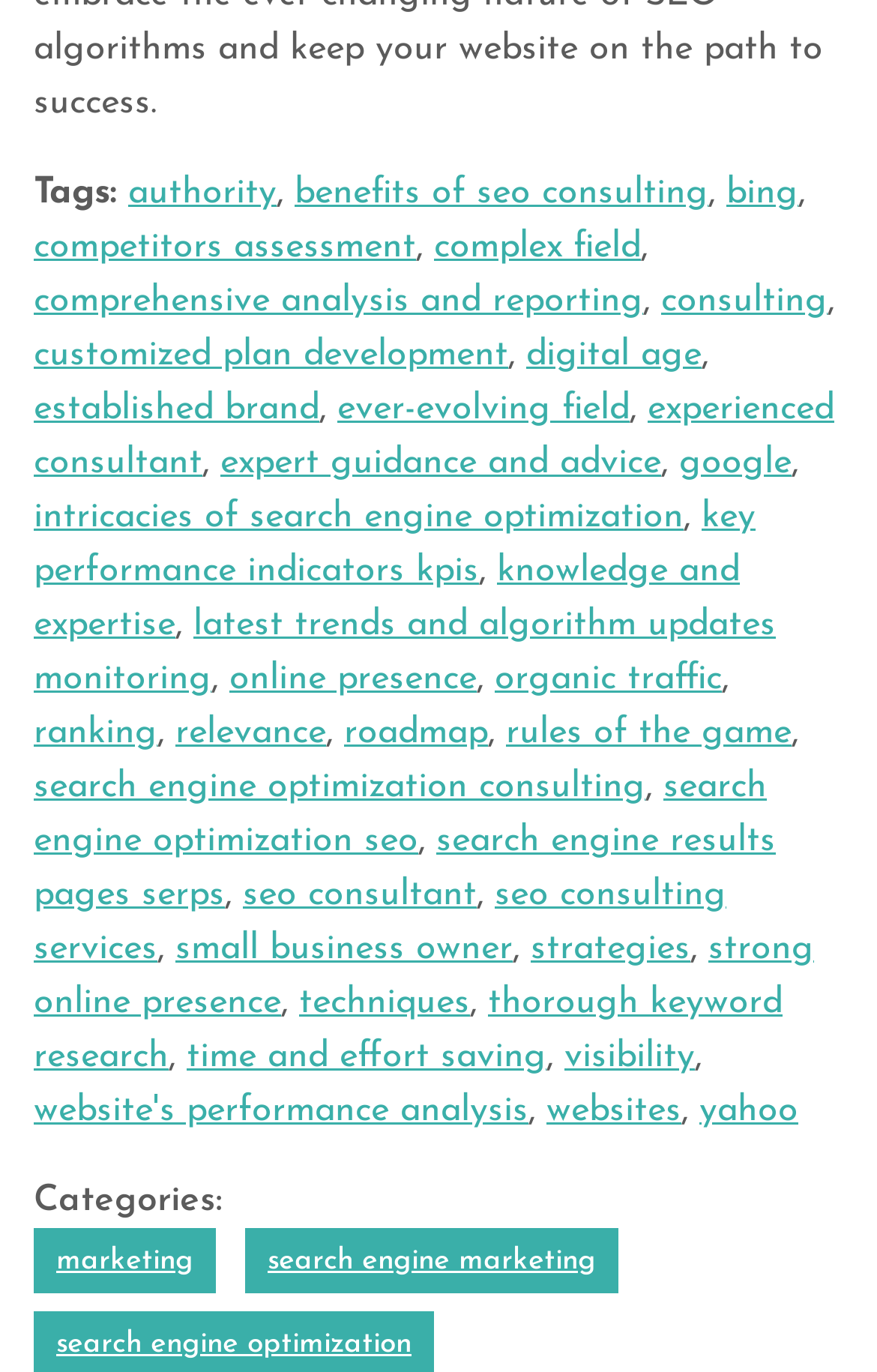Bounding box coordinates must be specified in the format (top-left x, top-left y, bottom-right x, bottom-right y). All values should be floating point numbers between 0 and 1. What are the bounding box coordinates of the UI element described as: search engine optimization seo

[0.038, 0.56, 0.874, 0.626]